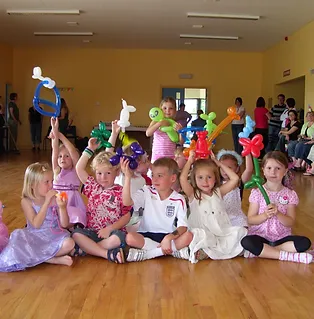Are the adults actively participating in the celebration?
Refer to the image and provide a one-word or short phrase answer.

No